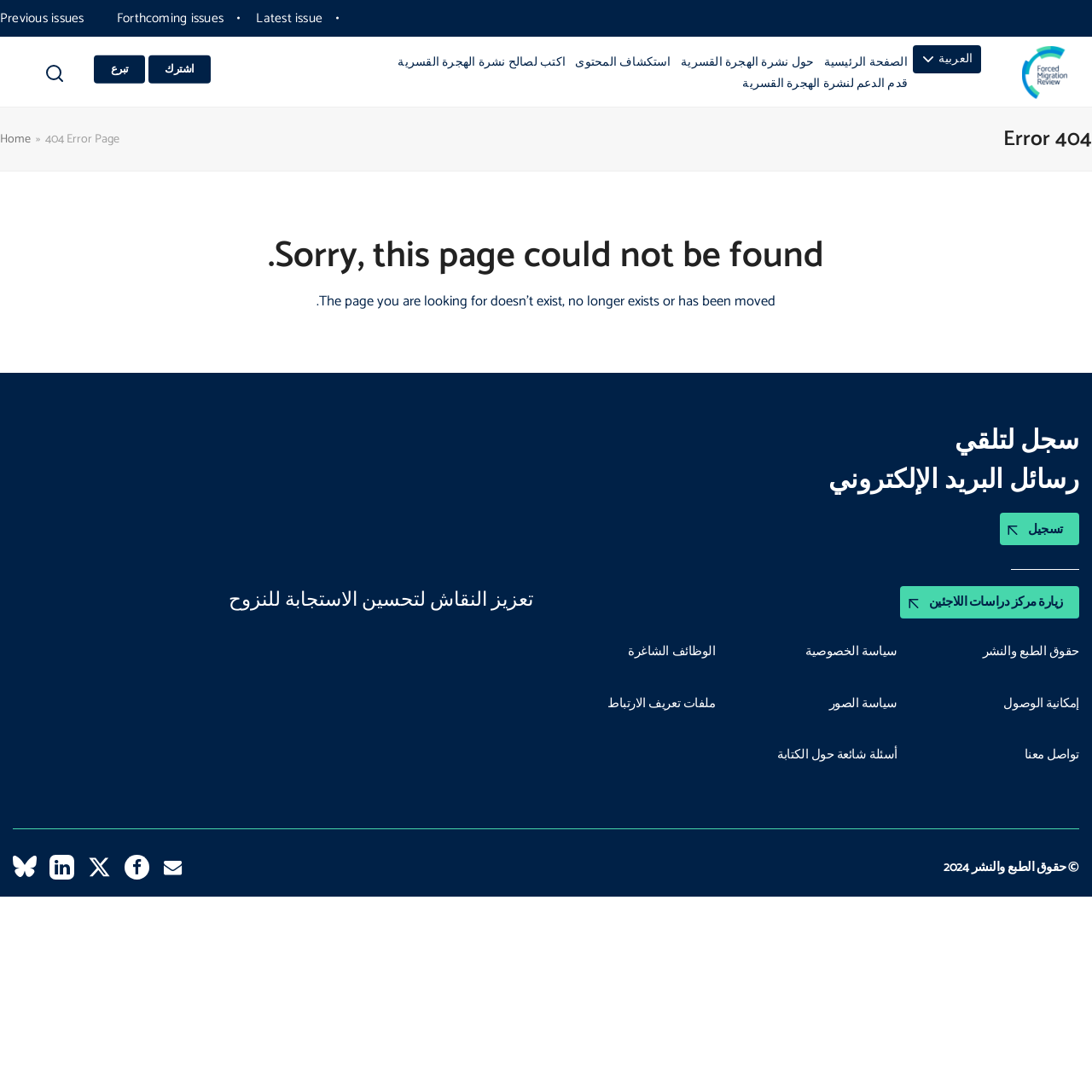What is the language of the link 'اشترك'?
Give a detailed response to the question by analyzing the screenshot.

The link 'اشترك' has bounding box coordinates [0.136, 0.05, 0.193, 0.077] and is located in the complementary section of the webpage. The text 'اشترك' is in Arabic, which means 'subscribe' in English.